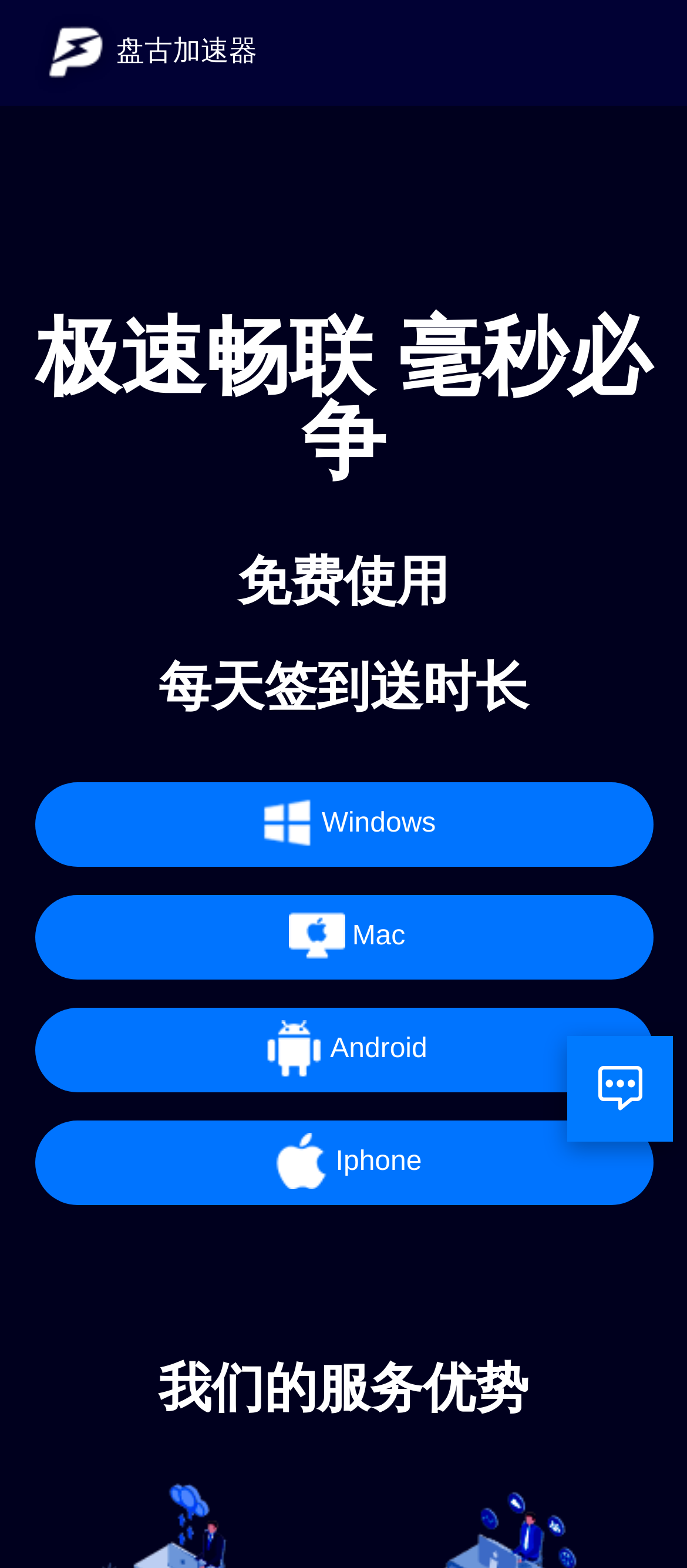What is the section below the platform links about?
Please describe in detail the information shown in the image to answer the question.

The heading '我们的服务优势' below the platform links suggests that this section is about the advantages or benefits of using the accelerator service provided by the website.